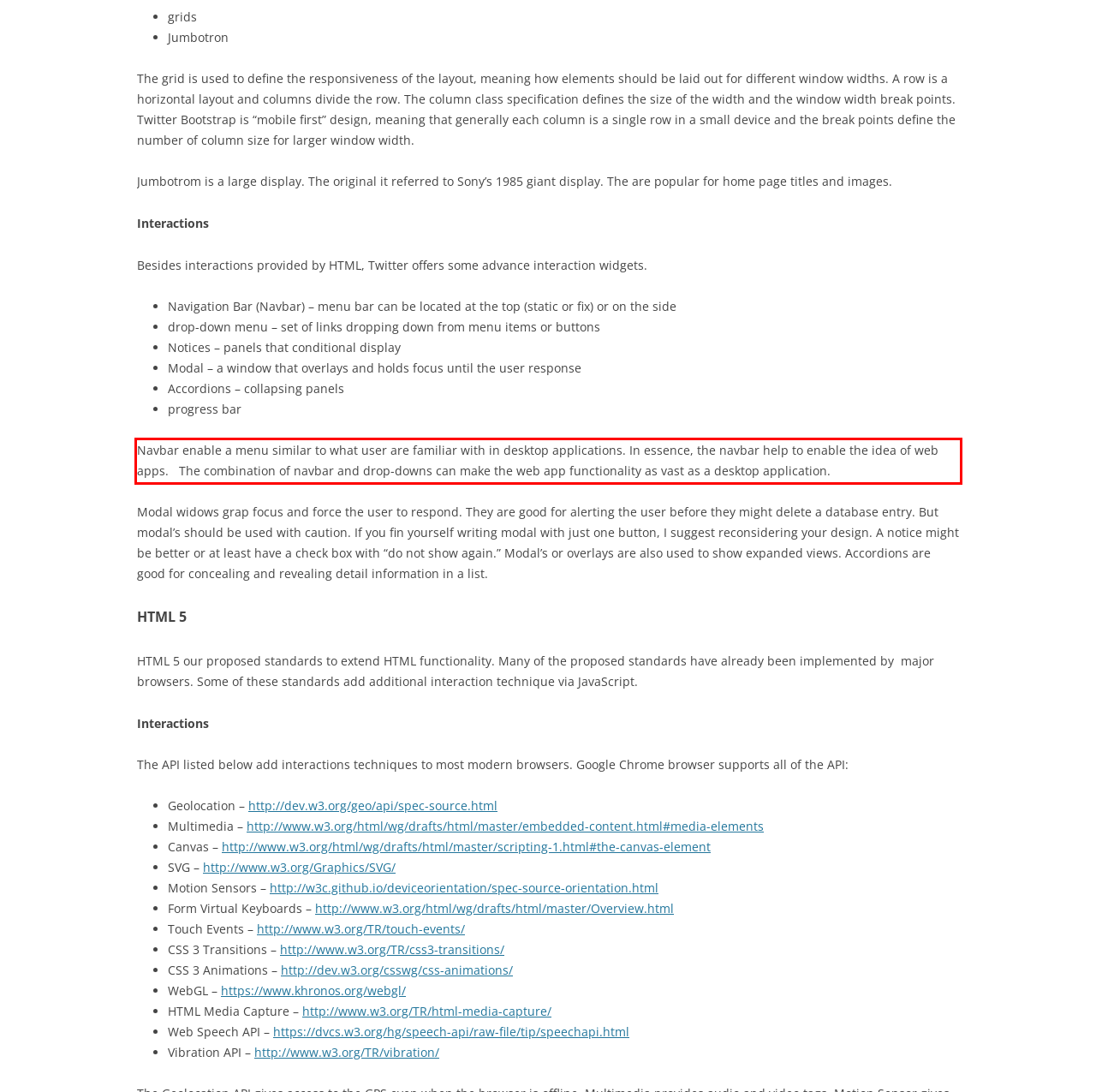Using the provided webpage screenshot, identify and read the text within the red rectangle bounding box.

Navbar enable a menu similar to what user are familiar with in desktop applications. In essence, the navbar help to enable the idea of web apps. The combination of navbar and drop-downs can make the web app functionality as vast as a desktop application.